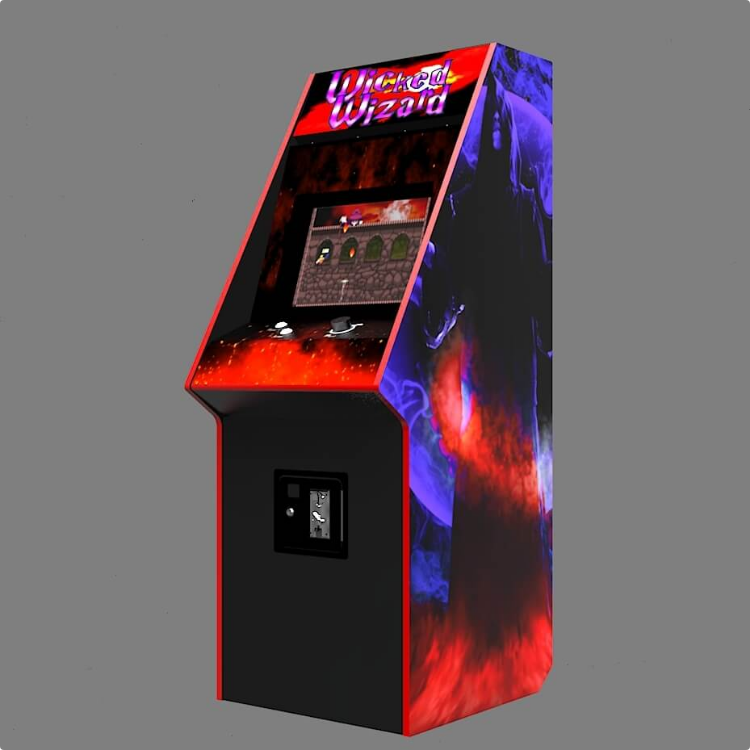Respond to the question with just a single word or phrase: 
What is the color of the backdrop?

Gray